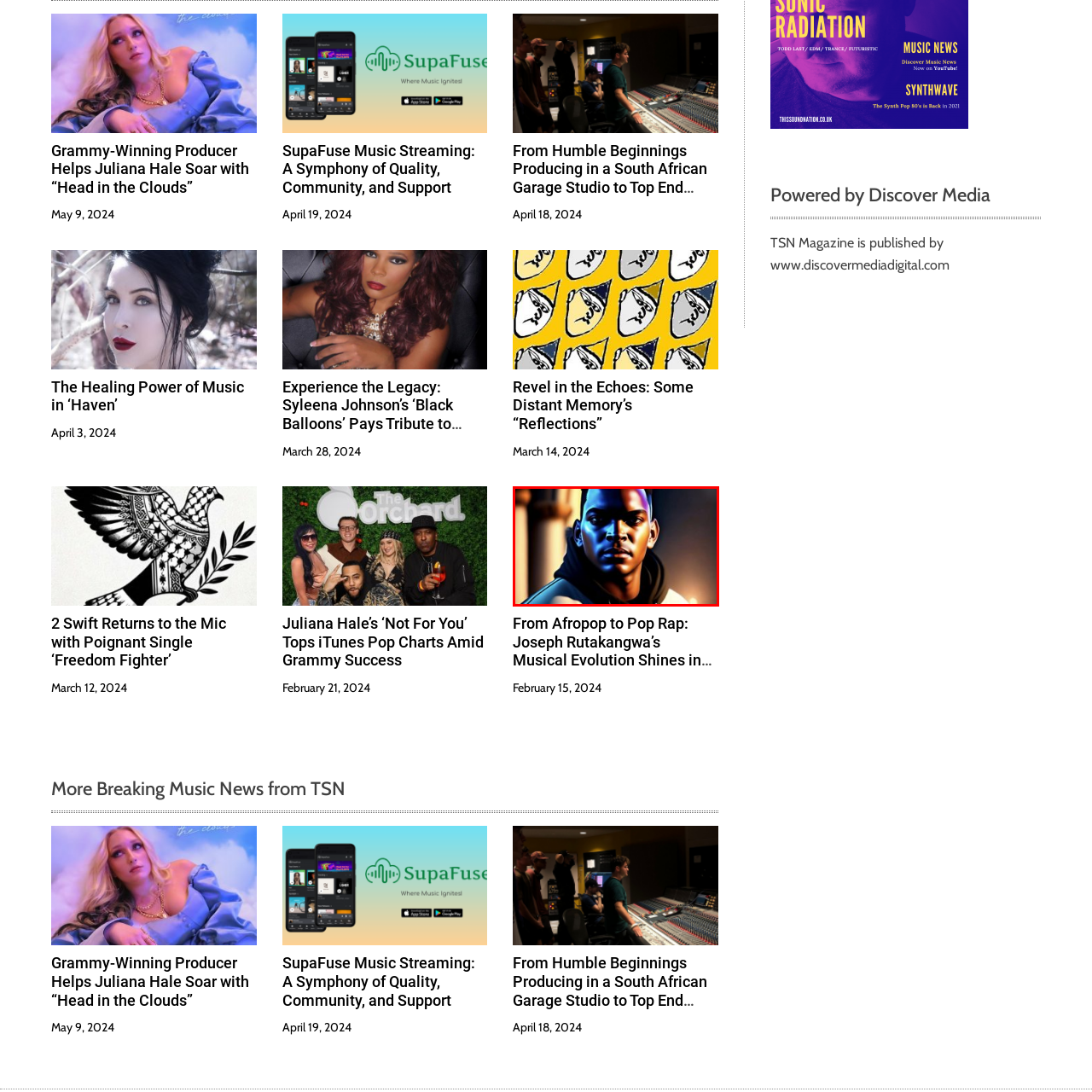Describe extensively the image content marked by the red bounding box.

The image features a striking portrait of a young man captured in dramatic lighting, which enhances his strong facial features. The interplay of shadows and highlights creates a captivating contrast, particularly noted on one side of his face which is illuminated in a cool blue tone, while the other side holds warmer hues. Dressed in a dark hoodie, his expression conveys confidence and intensity, suggesting a sense of determination and strength. This evocative artwork is associated with an article titled "From Afropop to Pop Rap: Joseph Rutakangwa’s Musical Evolution Shines in ‘Please God’," which explores the artist's journey and growth in the music industry. The image encapsulates the essence of his artistic evolution, aligning with the themes of ambition and self-expression present in the associated narrative.